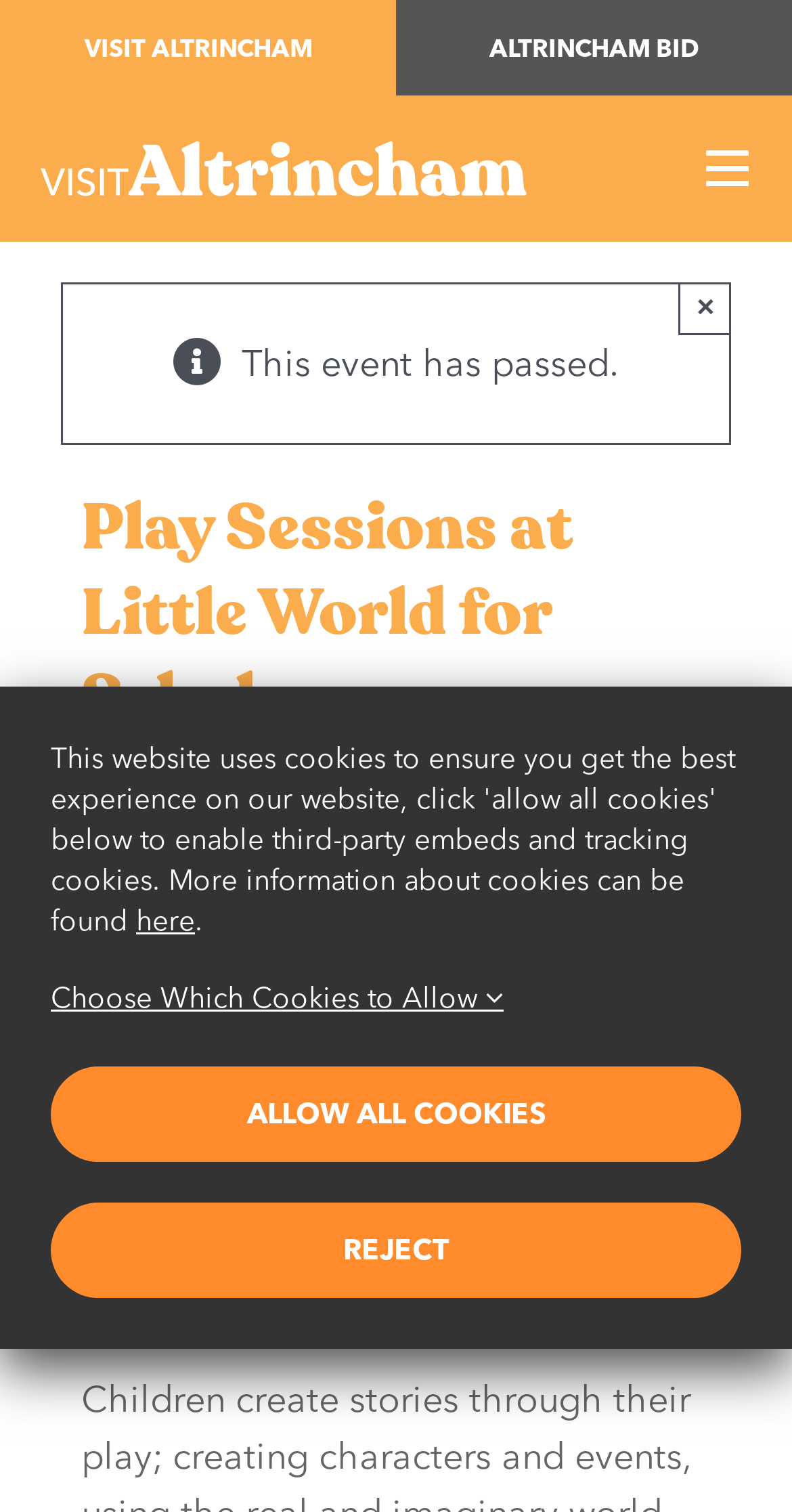Find the bounding box coordinates for the element described here: "Allow All Cookies".

[0.064, 0.705, 0.936, 0.768]